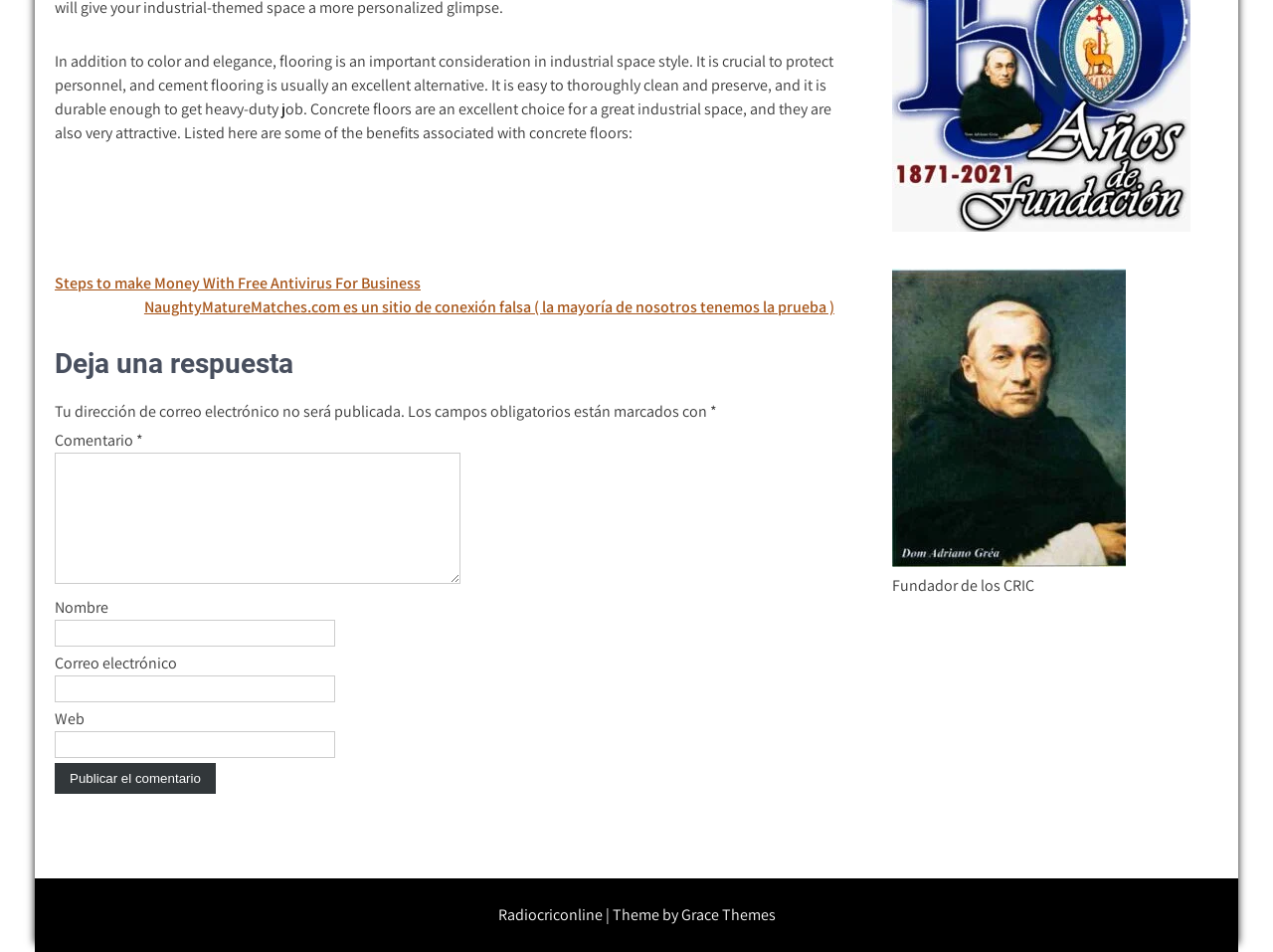Locate the bounding box coordinates of the UI element described by: "parent_node: Nombre name="author"". The bounding box coordinates should consist of four float numbers between 0 and 1, i.e., [left, top, right, bottom].

[0.043, 0.651, 0.264, 0.679]